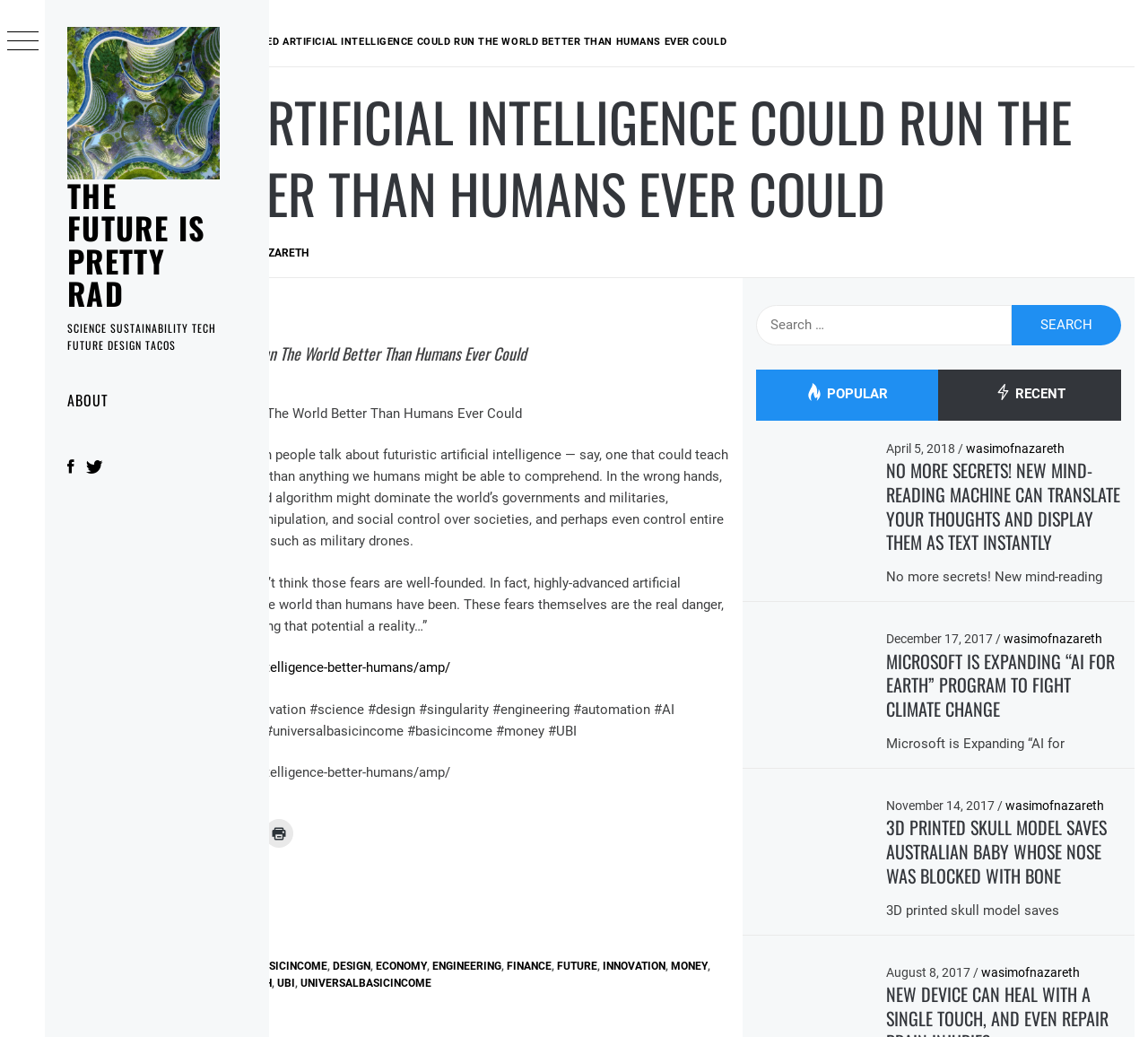Pinpoint the bounding box coordinates of the element you need to click to execute the following instruction: "Share this on Facebook". The bounding box should be represented by four float numbers between 0 and 1, in the format [left, top, right, bottom].

[0.246, 0.942, 0.271, 0.969]